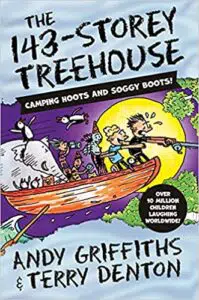How many children have been captured by the imagination of this series?
Kindly give a detailed and elaborate answer to the question.

According to the caption, this beloved series has captured the imaginations of over 10 million children worldwide, inviting readers to join in the adventures filled with humor and creativity.